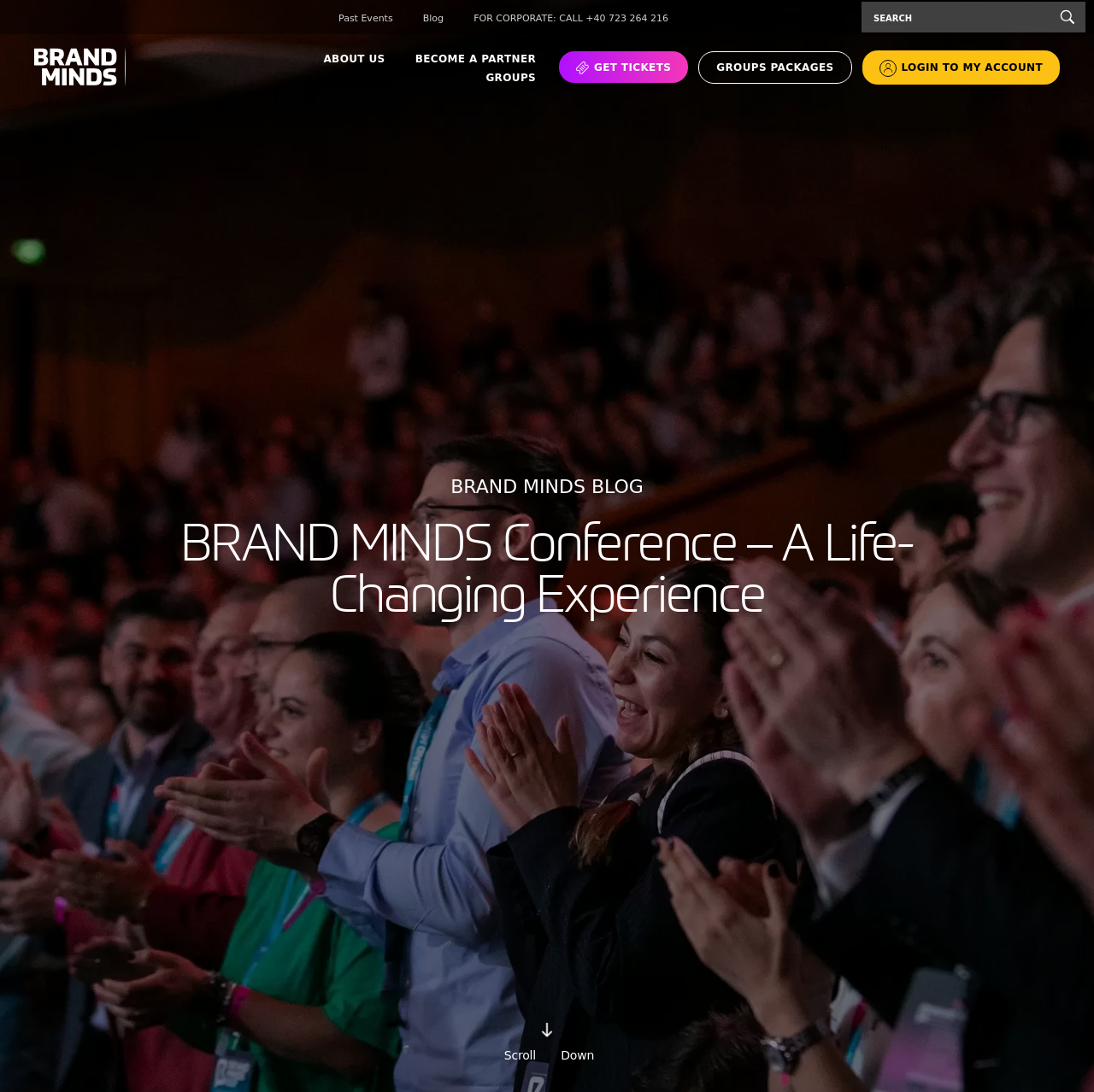Return the bounding box coordinates of the UI element that corresponds to this description: "Groups". The coordinates must be given as four float numbers in the range of 0 and 1, [left, top, right, bottom].

[0.444, 0.065, 0.49, 0.076]